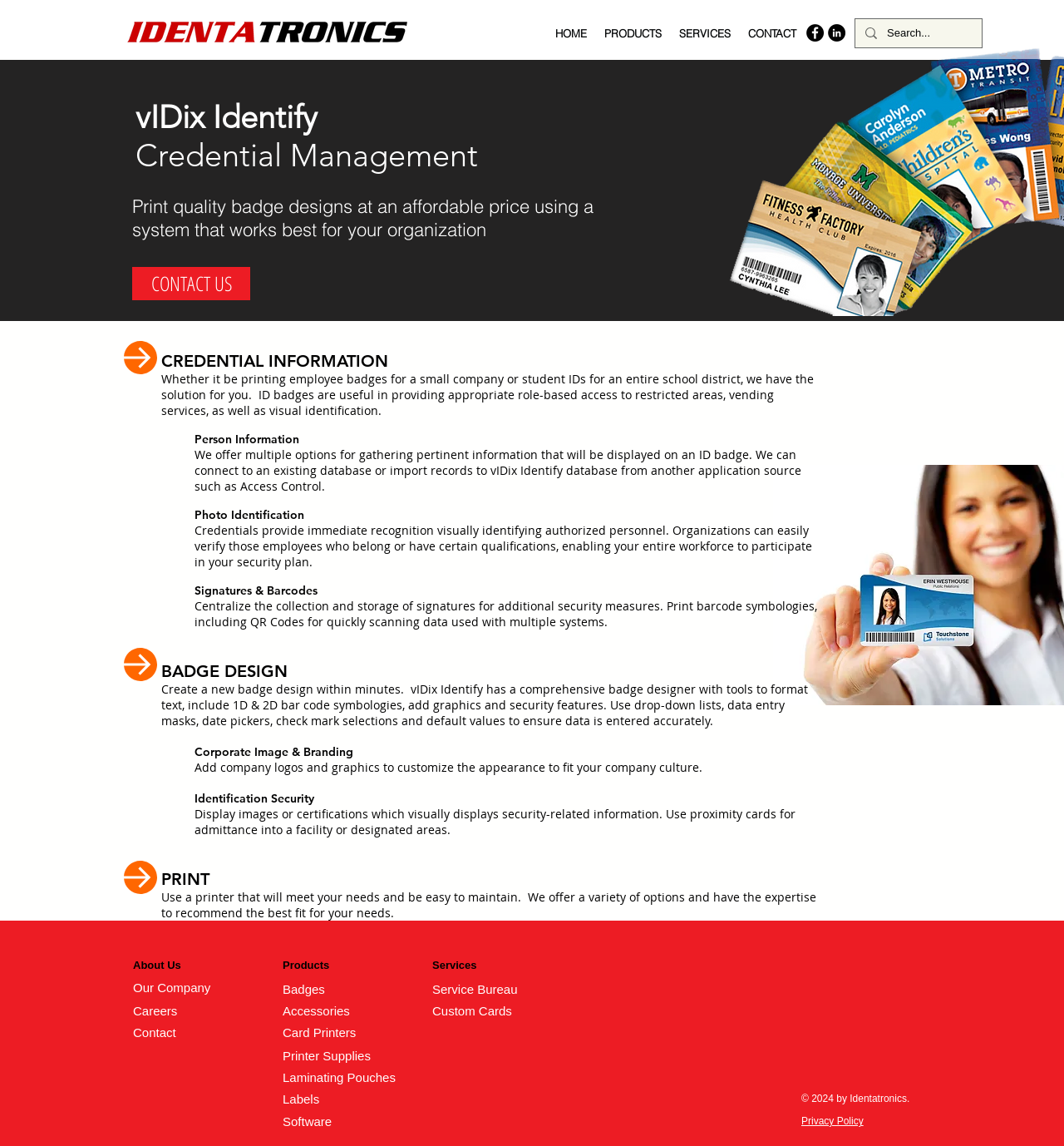Locate the bounding box coordinates of the element that should be clicked to execute the following instruction: "View products".

[0.266, 0.857, 0.37, 0.87]